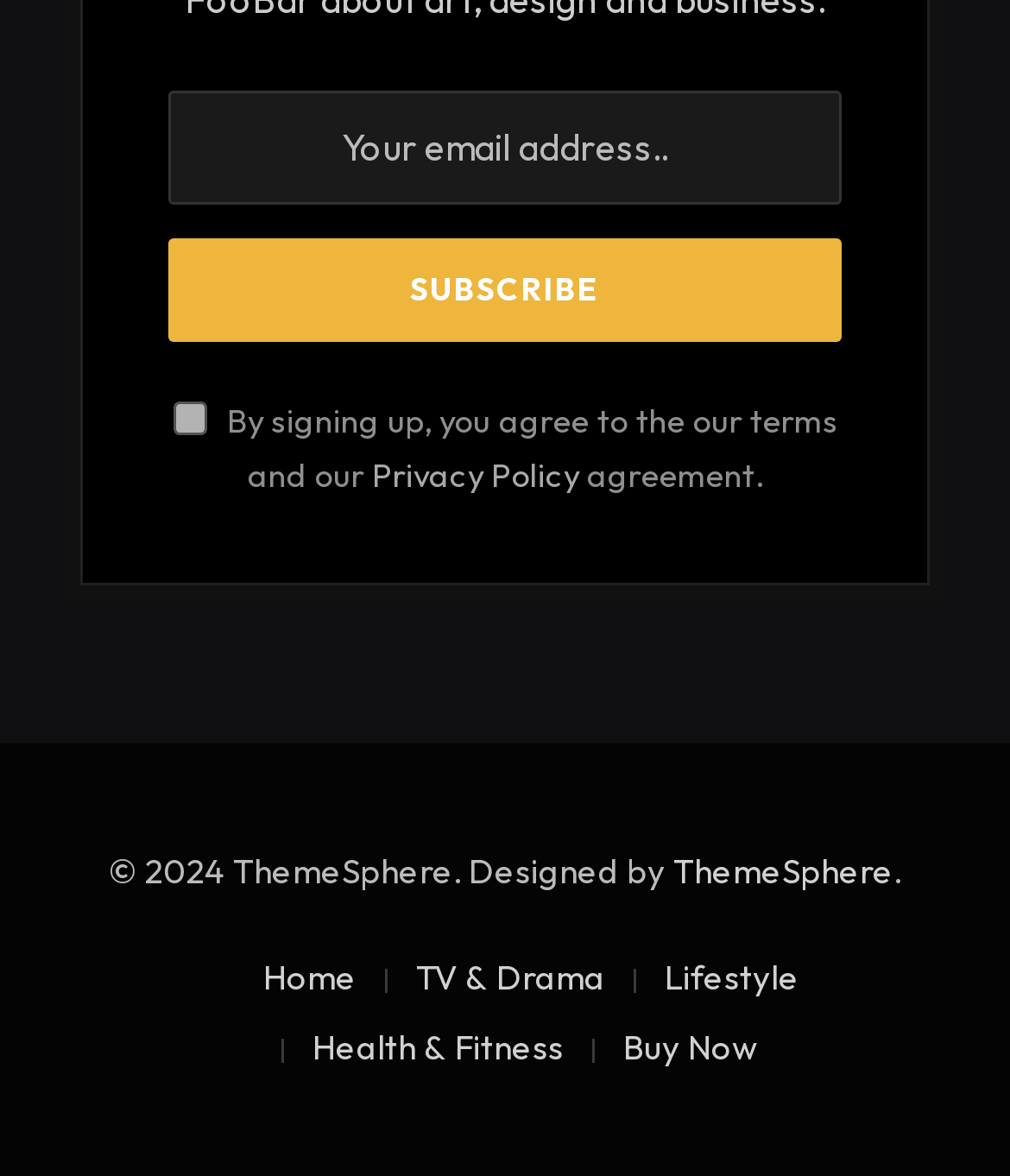What is the purpose of the textbox?
Using the image, provide a detailed and thorough answer to the question.

The textbox is labeled 'Your email address..' and is required, indicating that it is used to input an email address, likely for subscription or newsletter purposes.